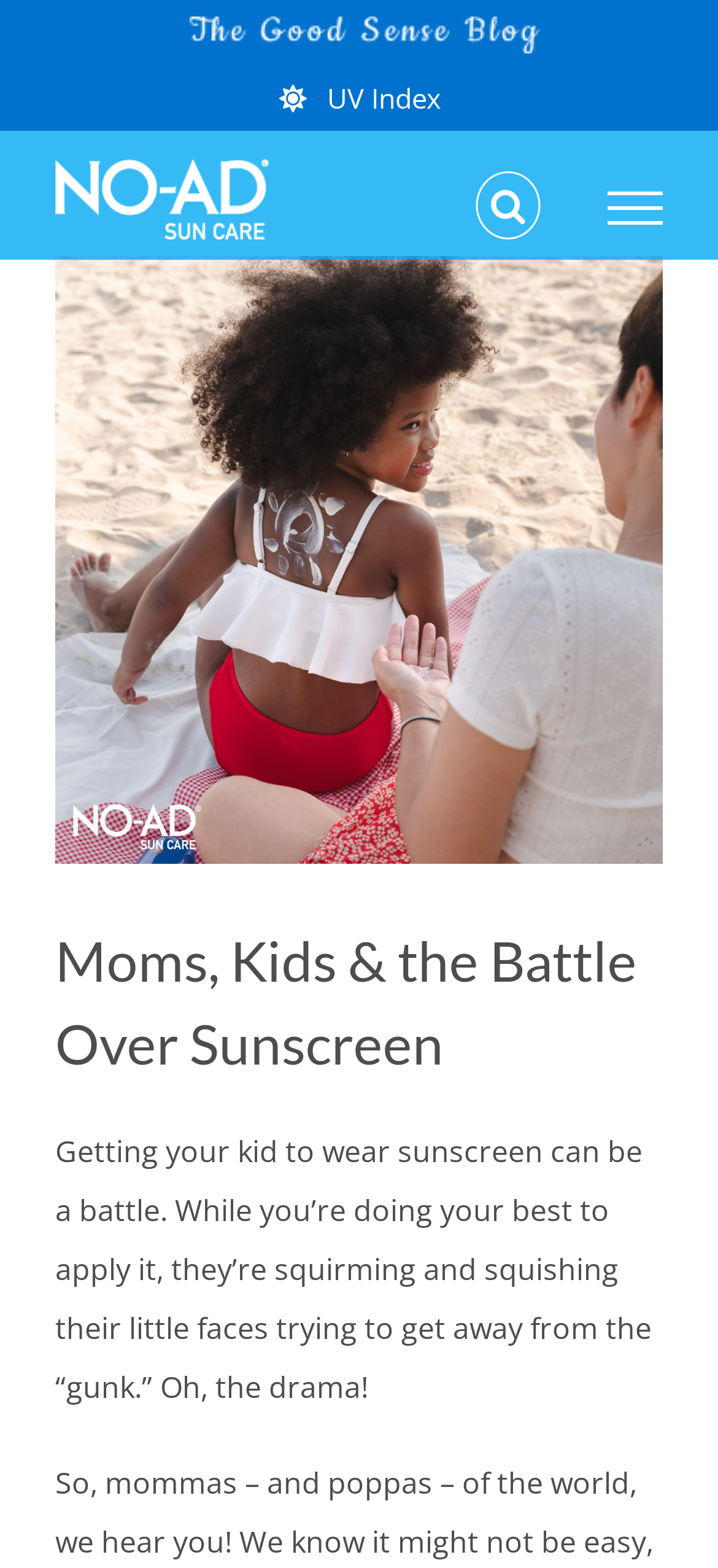Calculate the bounding box coordinates for the UI element based on the following description: "Good Sense Sun Care". Ensure the coordinates are four float numbers between 0 and 1, i.e., [left, top, right, bottom].

[0.203, 0.0, 0.797, 0.04]